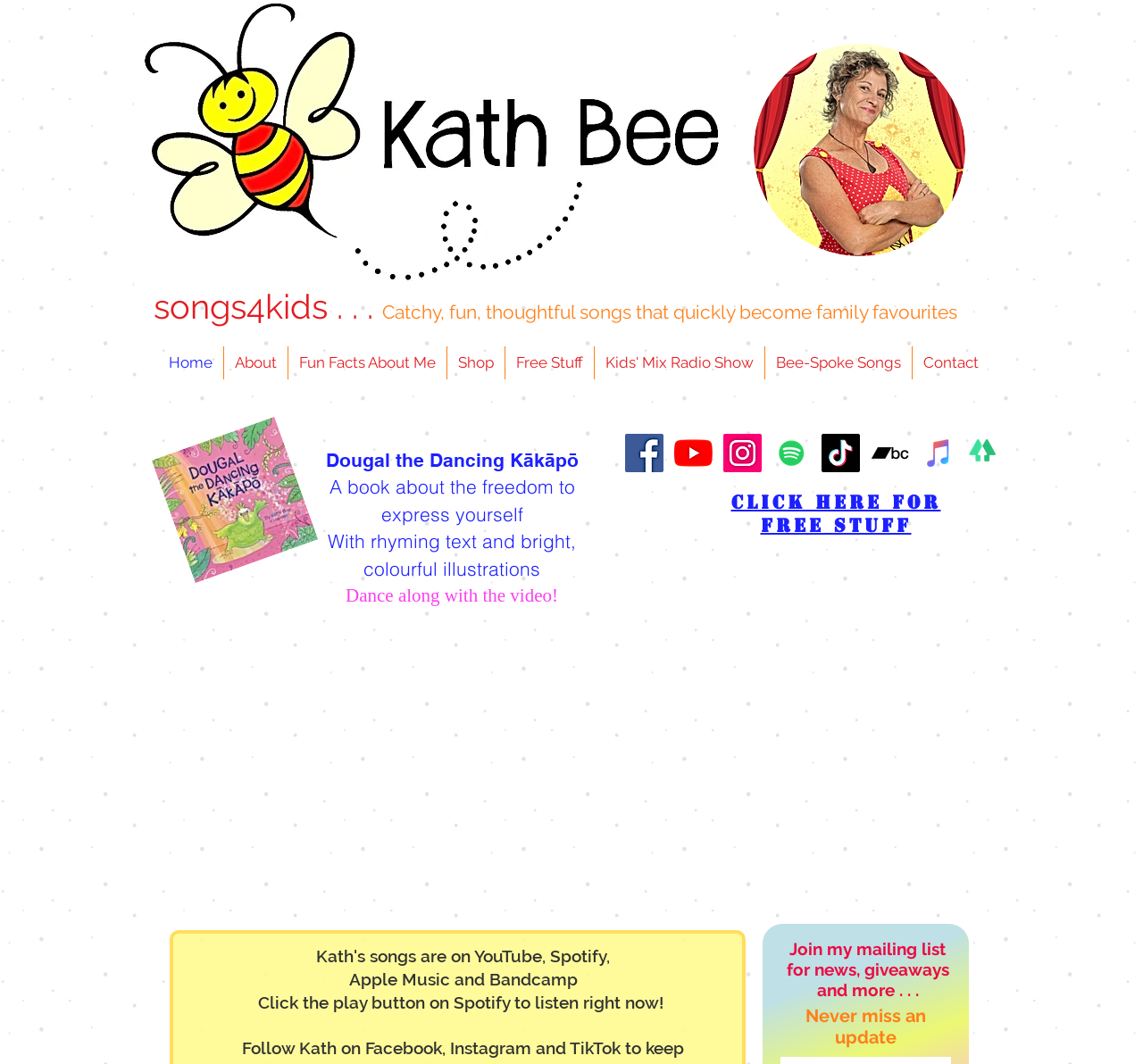What is the title of the book about a dancing kākāpō?
Kindly offer a detailed explanation using the data available in the image.

The title of the book can be found in the heading element with the description 'Dougal the Dancing Kākāpō A book about the freedom to express yourself With rhyming text and bright, colourful illustrations Dance along with the video!'. The title is 'Dougal the Dancing Kākāpō'.